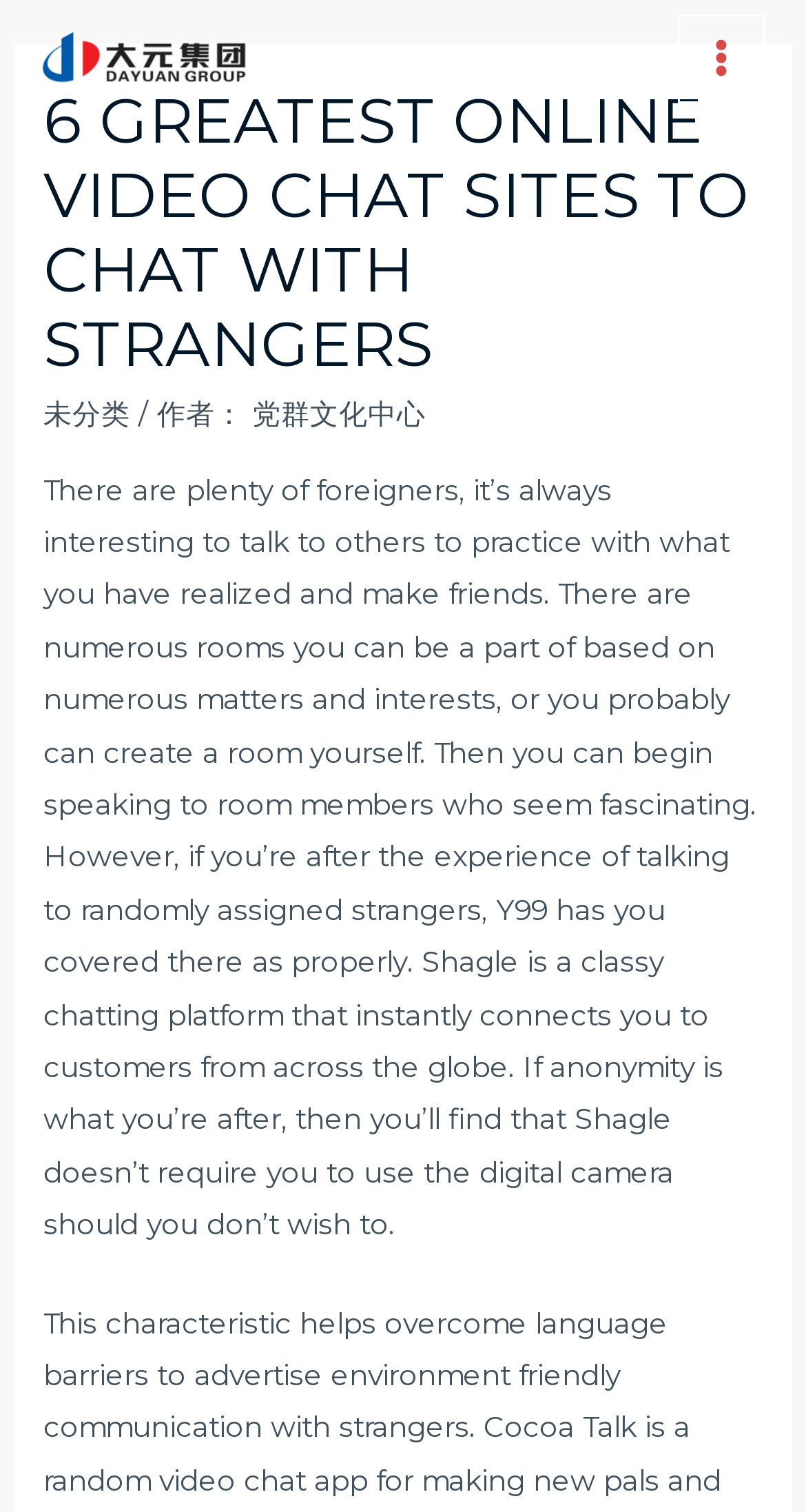What is the purpose of the website?
Answer the question with detailed information derived from the image.

Based on the webpage content, it appears that the website is designed to facilitate online video chat with strangers. The text describes the benefits of chatting with others to practice language skills and make friends, and it mentions specific chat platforms that can be used for this purpose.